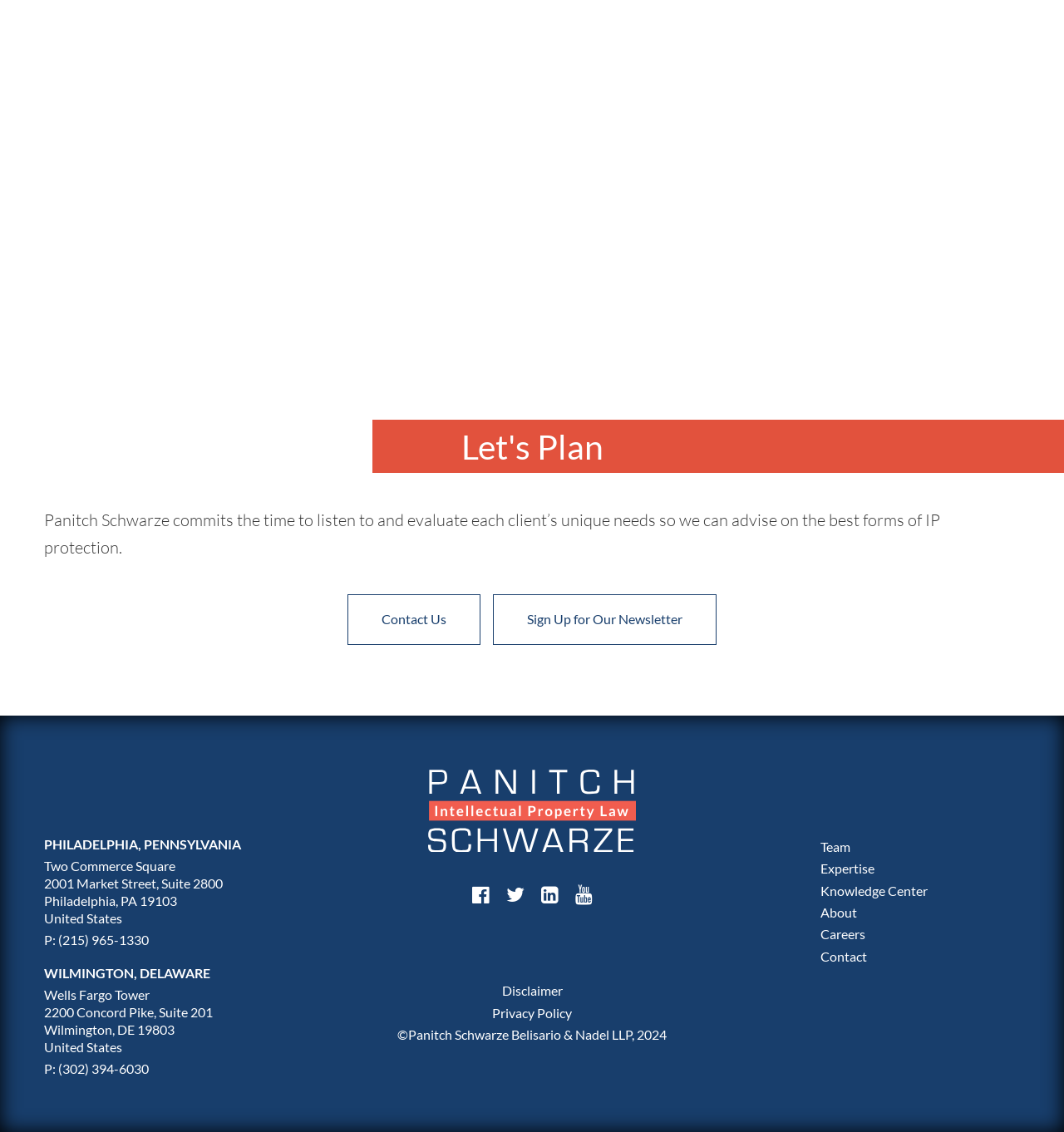Identify the bounding box coordinates for the UI element described as follows: "Knowledge Center". Ensure the coordinates are four float numbers between 0 and 1, formatted as [left, top, right, bottom].

[0.771, 0.779, 0.871, 0.793]